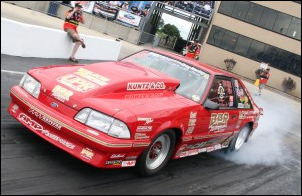Where is the drag racing event taking place?
Based on the screenshot, give a detailed explanation to answer the question.

The background of the image features spectators and crew members, which suggests that the drag racing event is taking place at a designated track, likely a professional racing venue.